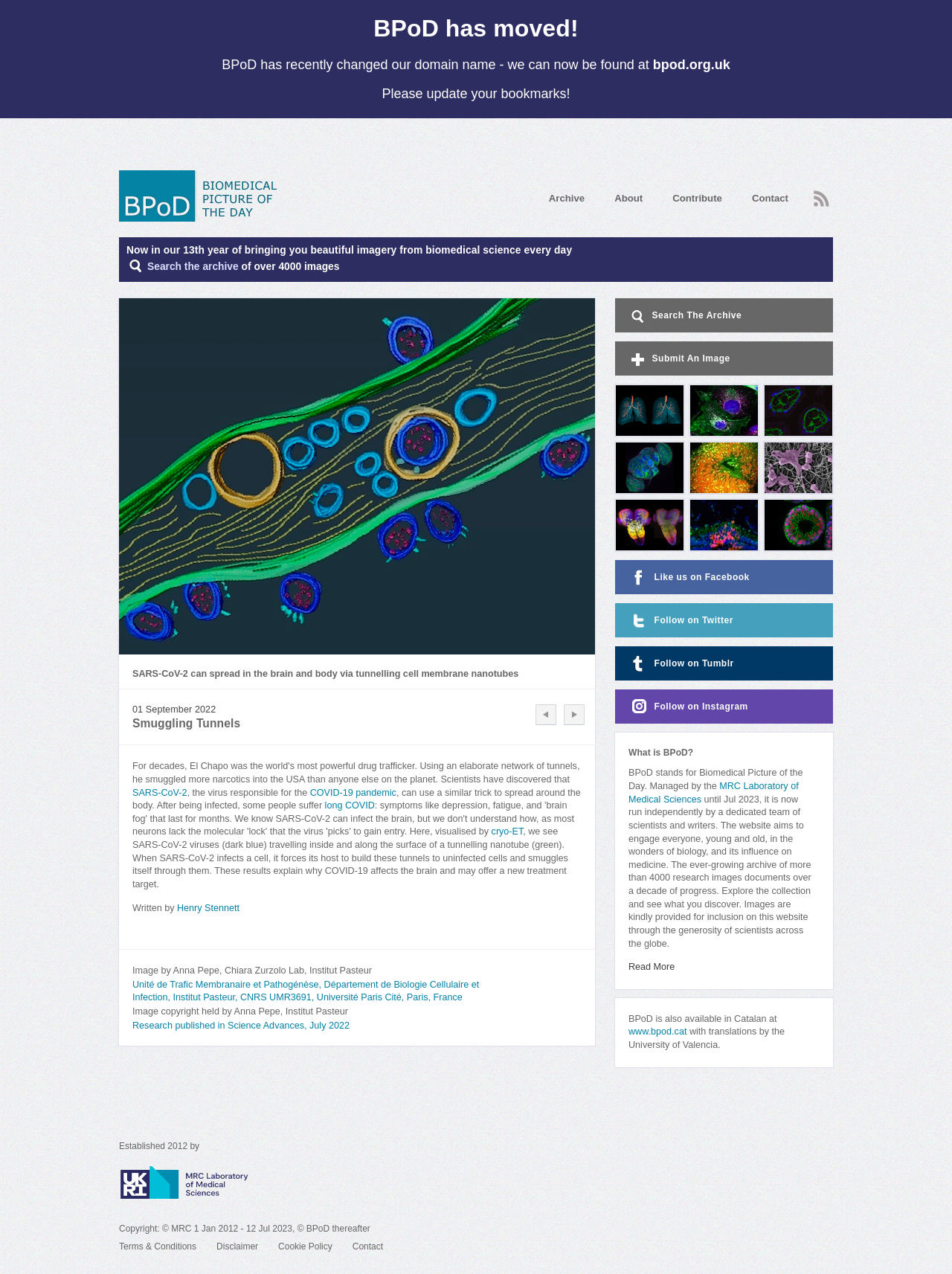Locate the bounding box coordinates of the area where you should click to accomplish the instruction: "Follow on Twitter".

[0.646, 0.474, 0.875, 0.501]